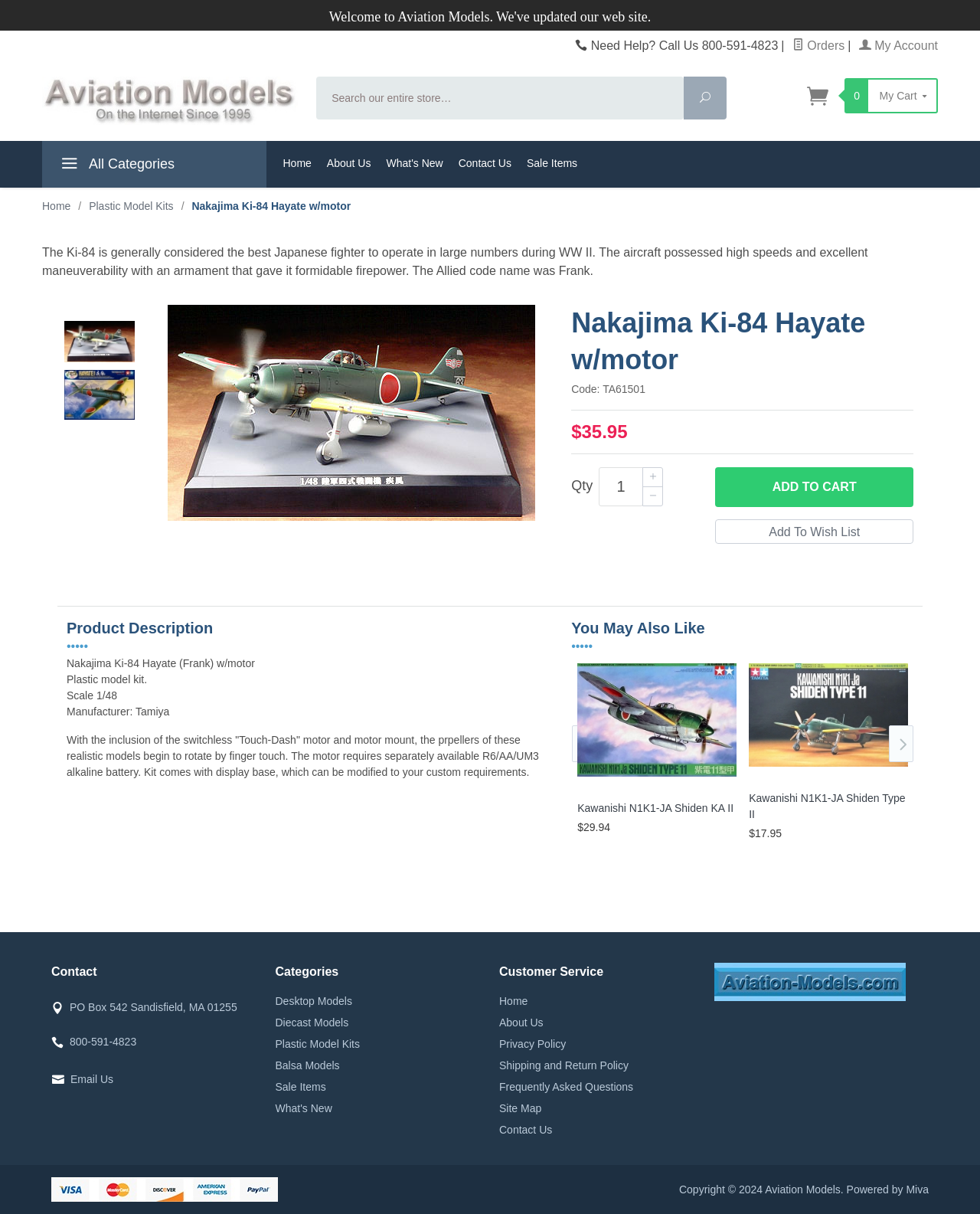What is the scale of the Nakajima Ki-84 Hayate w/motor model? Refer to the image and provide a one-word or short phrase answer.

1/48